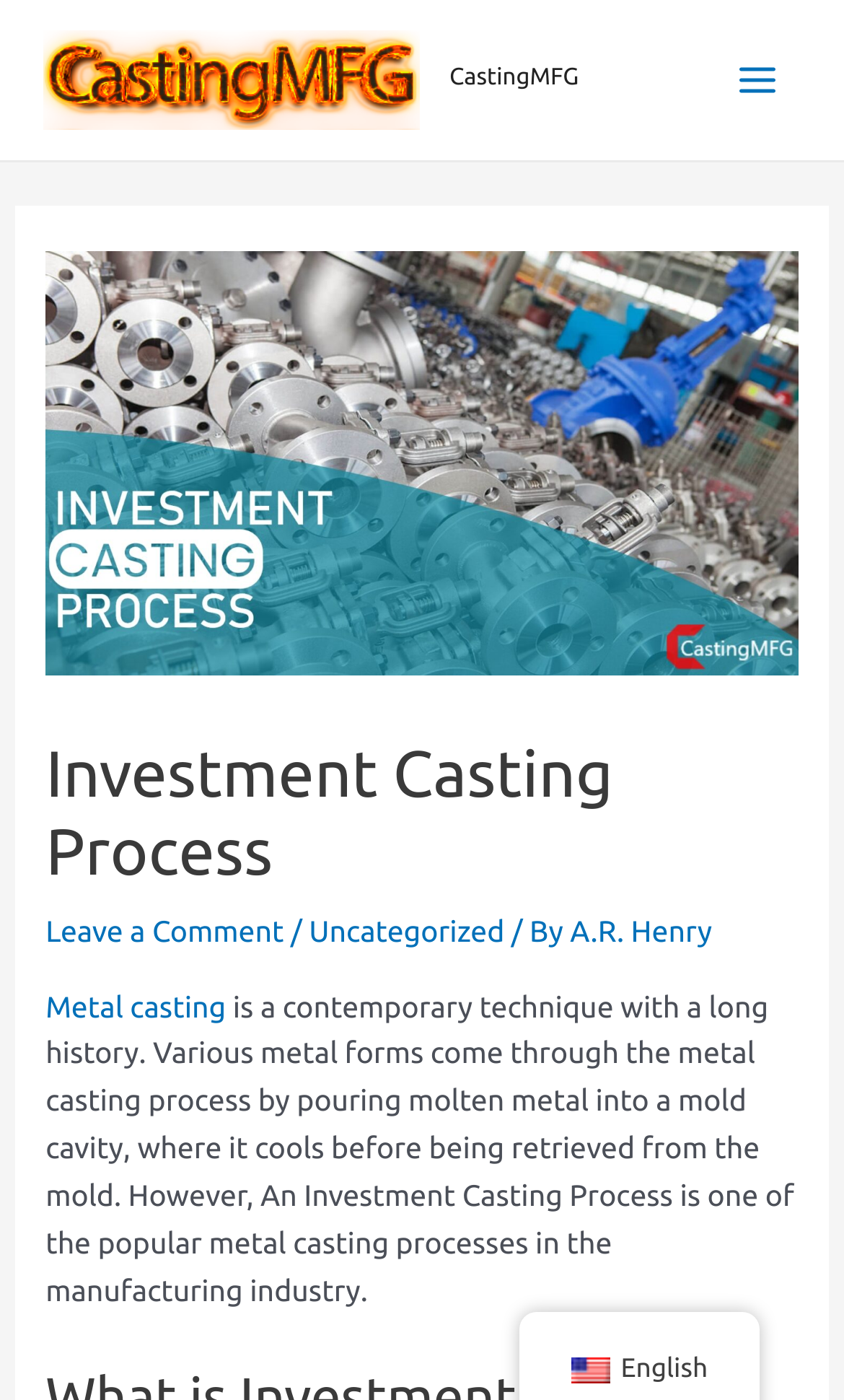What is the name of the website?
Please provide a comprehensive answer based on the visual information in the image.

The name of the website can be found at the top left corner of the webpage, where it says 'CastingMFG' in a link format.